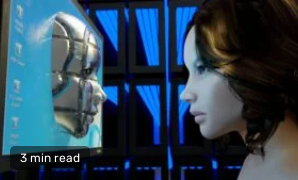What is the estimated time required to engage with the associated article?
Refer to the image and give a detailed answer to the question.

The caption notes '3 min read' beneath the image, indicating the estimated time required to engage with the associated article.